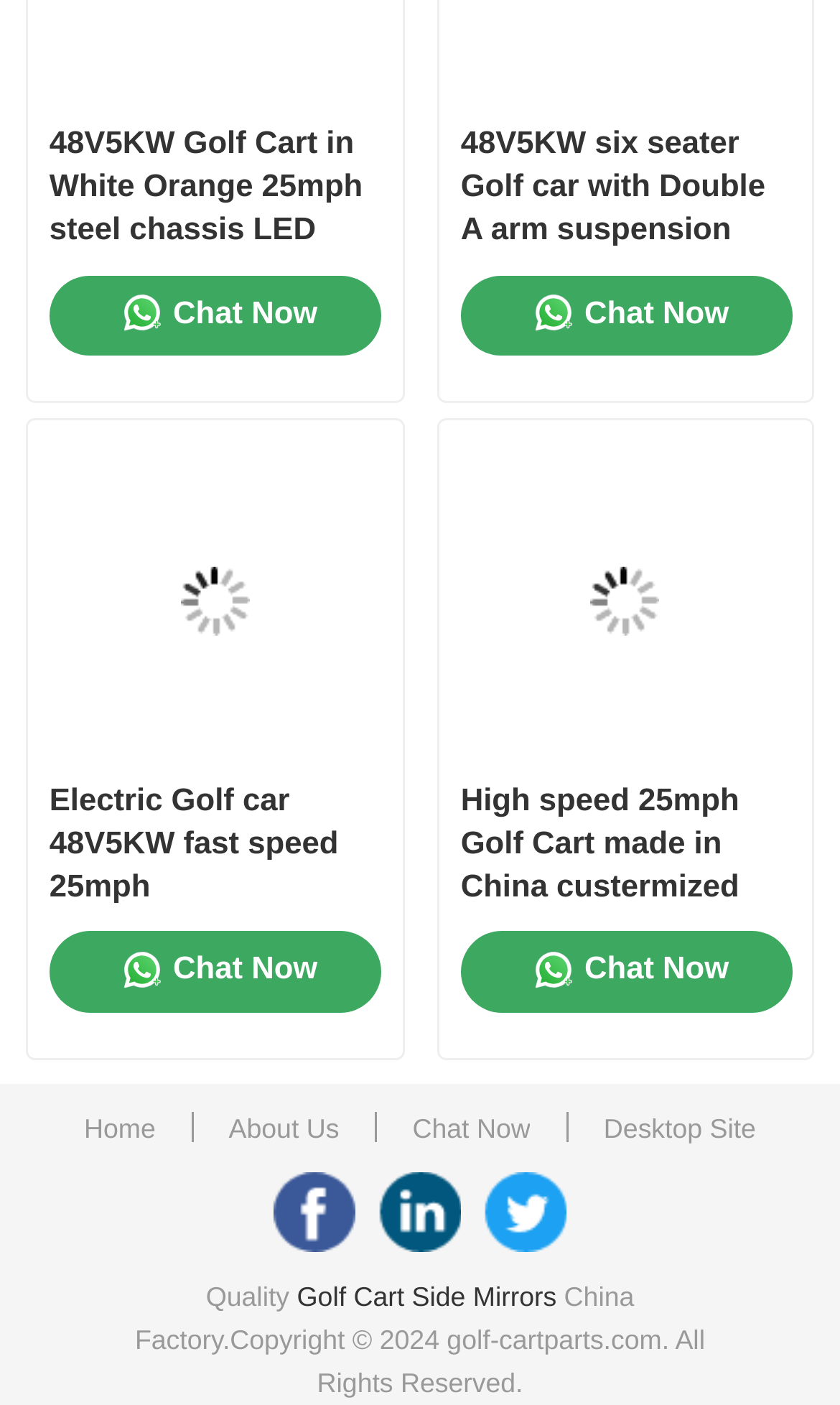Provide the bounding box coordinates for the specified HTML element described in this description: "Golf Cart Dashboard". The coordinates should be four float numbers ranging from 0 to 1, in the format [left, top, right, bottom].

[0.08, 0.621, 0.92, 0.706]